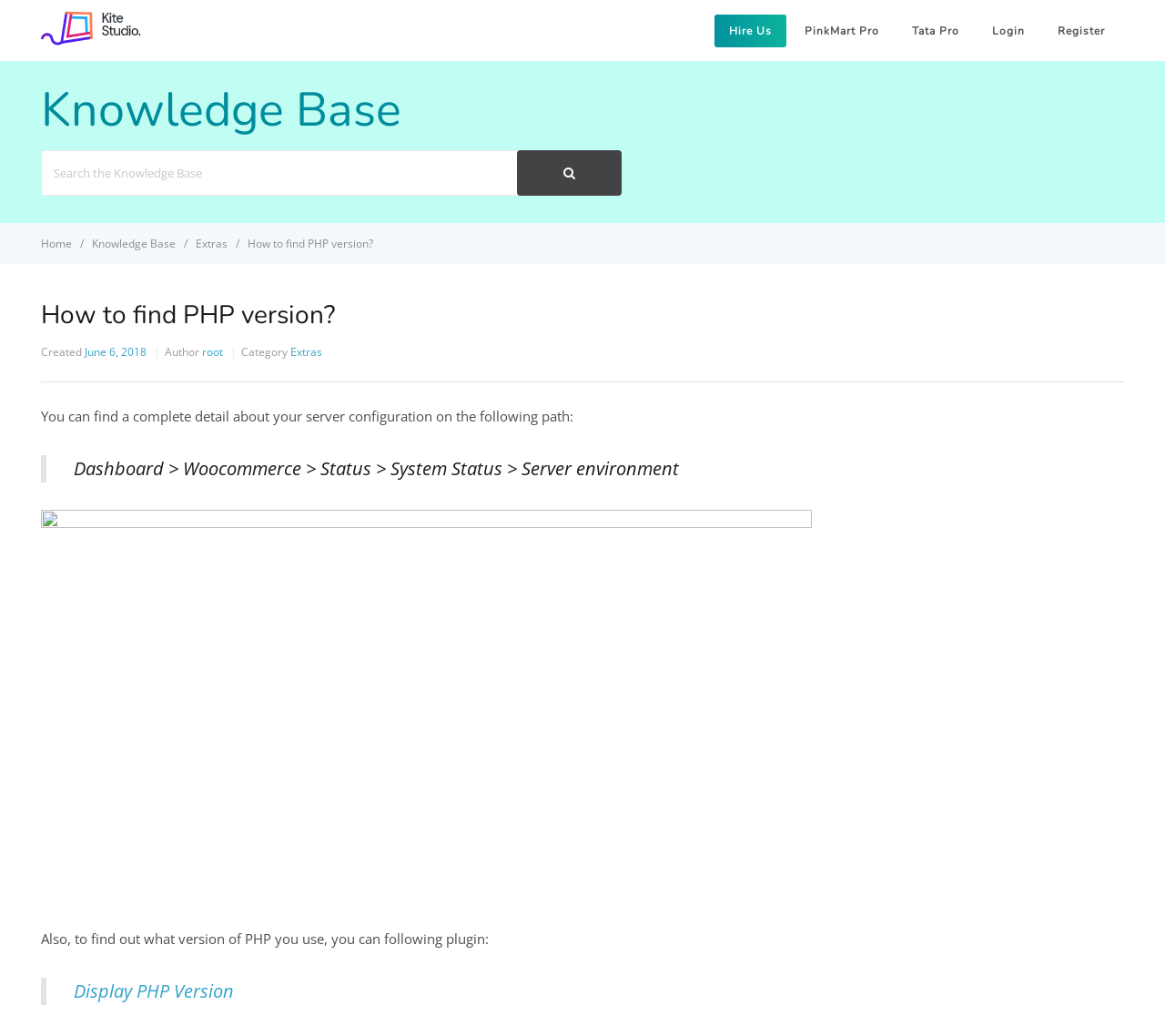Can you find the bounding box coordinates for the UI element given this description: "June 6, 2018"? Provide the coordinates as four float numbers between 0 and 1: [left, top, right, bottom].

[0.073, 0.332, 0.126, 0.347]